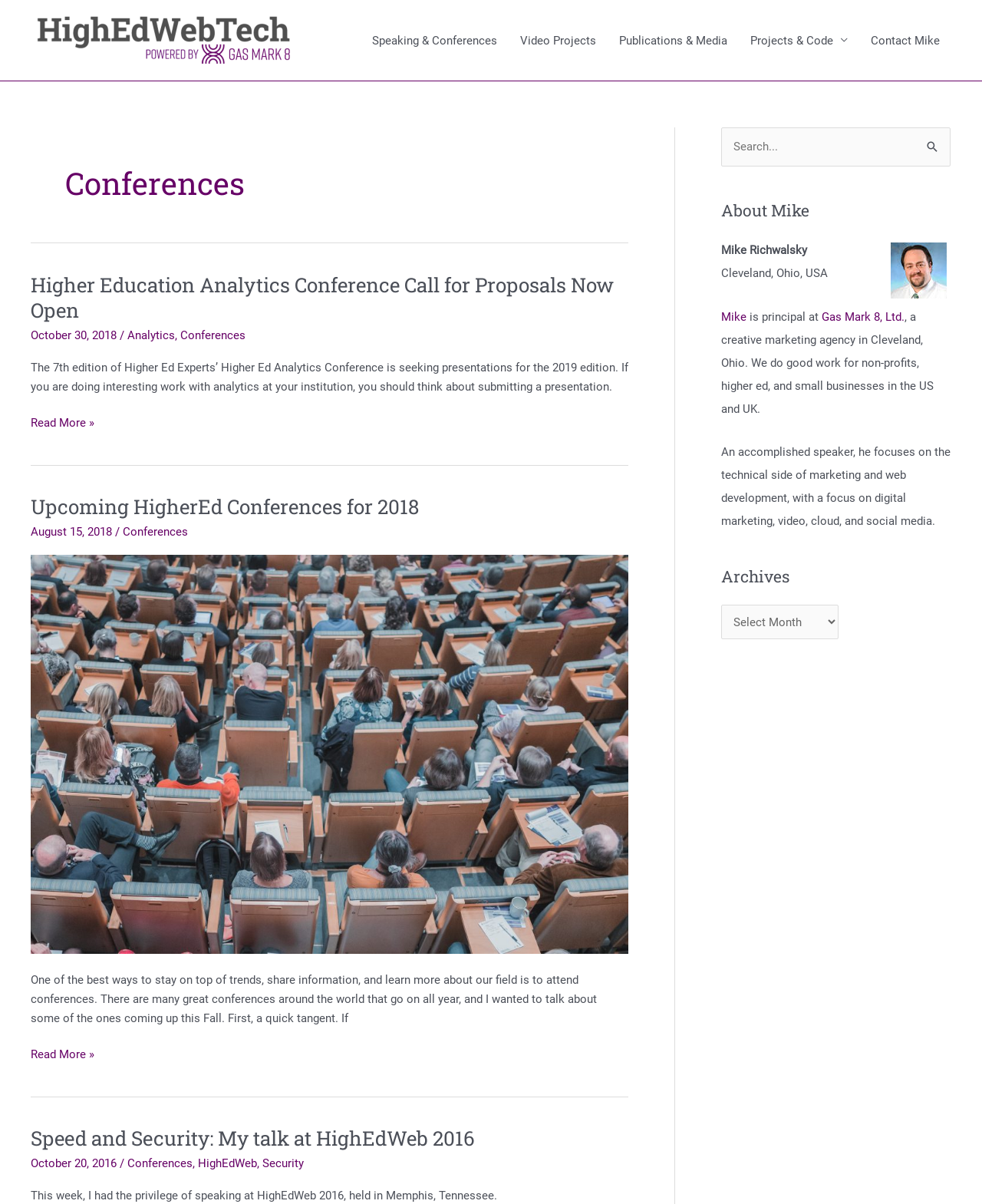Please mark the clickable region by giving the bounding box coordinates needed to complete this instruction: "Click on the 'Contact Mike' link".

[0.875, 0.0, 0.969, 0.067]